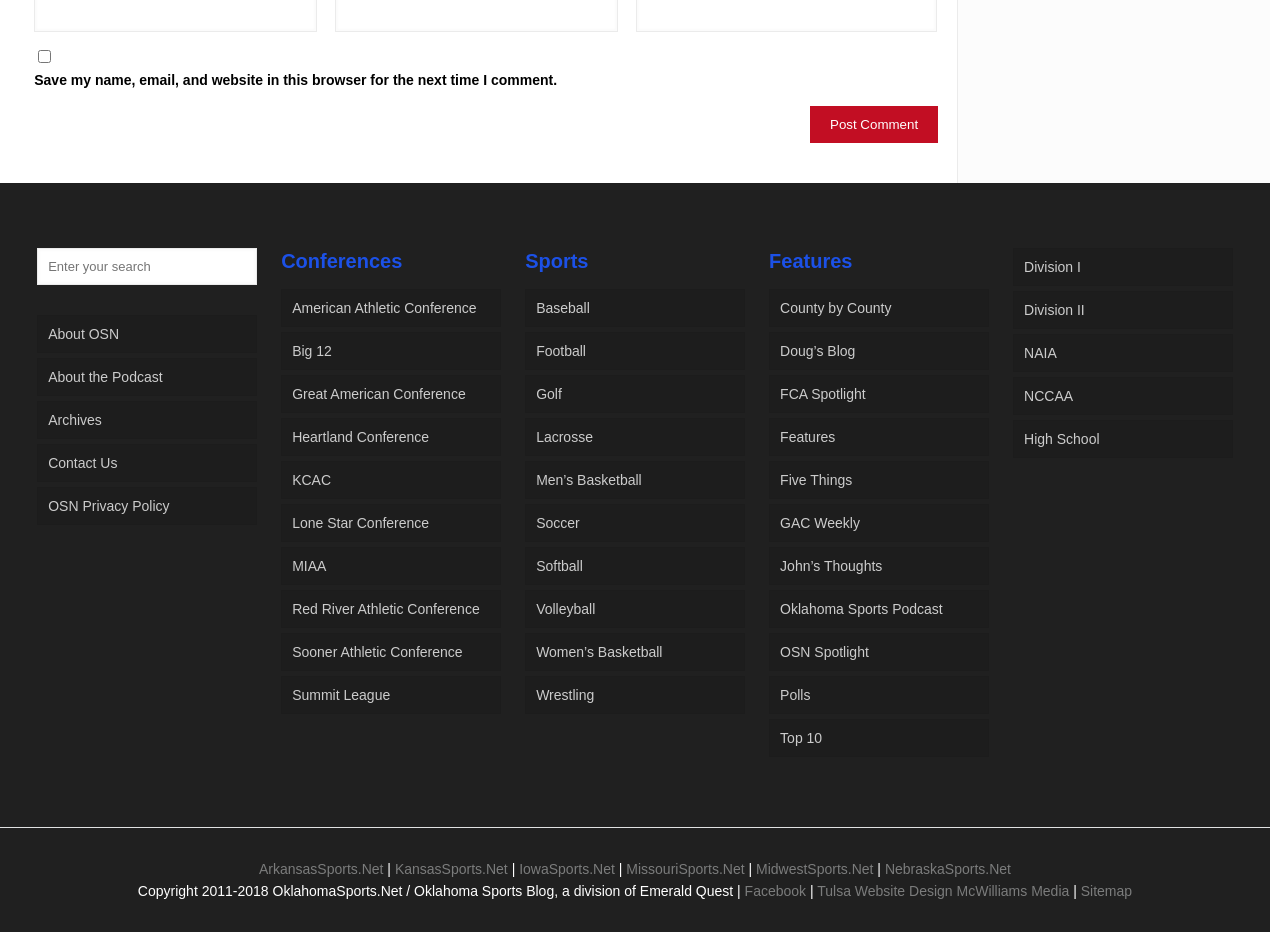What is the name of the podcast mentioned on the website?
Based on the image, provide a one-word or brief-phrase response.

Oklahoma Sports Podcast